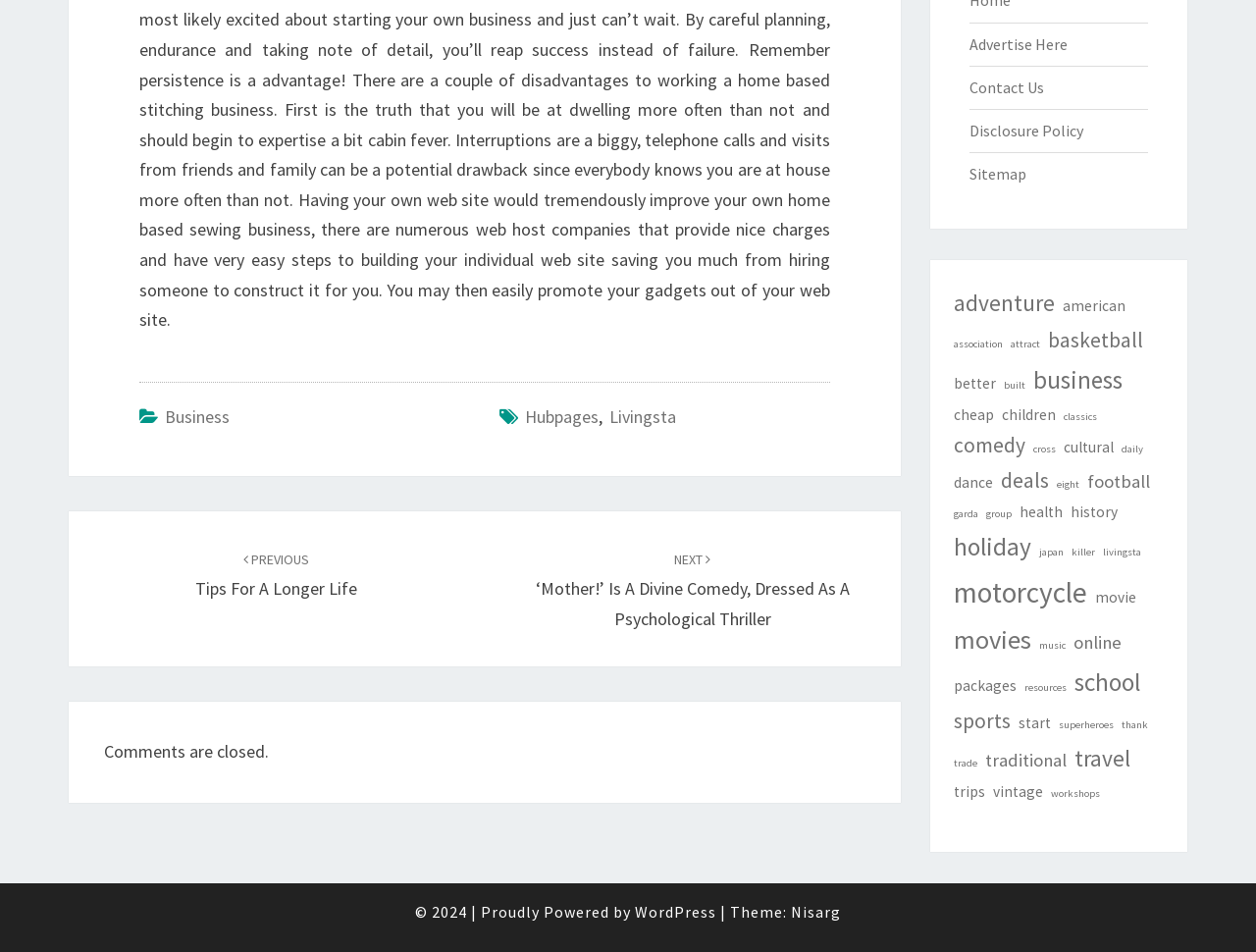Pinpoint the bounding box coordinates of the clickable element to carry out the following instruction: "Go to 'NEXT 'Mother!' Is A Divine Comedy, Dressed As A Psychological Thriller'."

[0.426, 0.575, 0.676, 0.661]